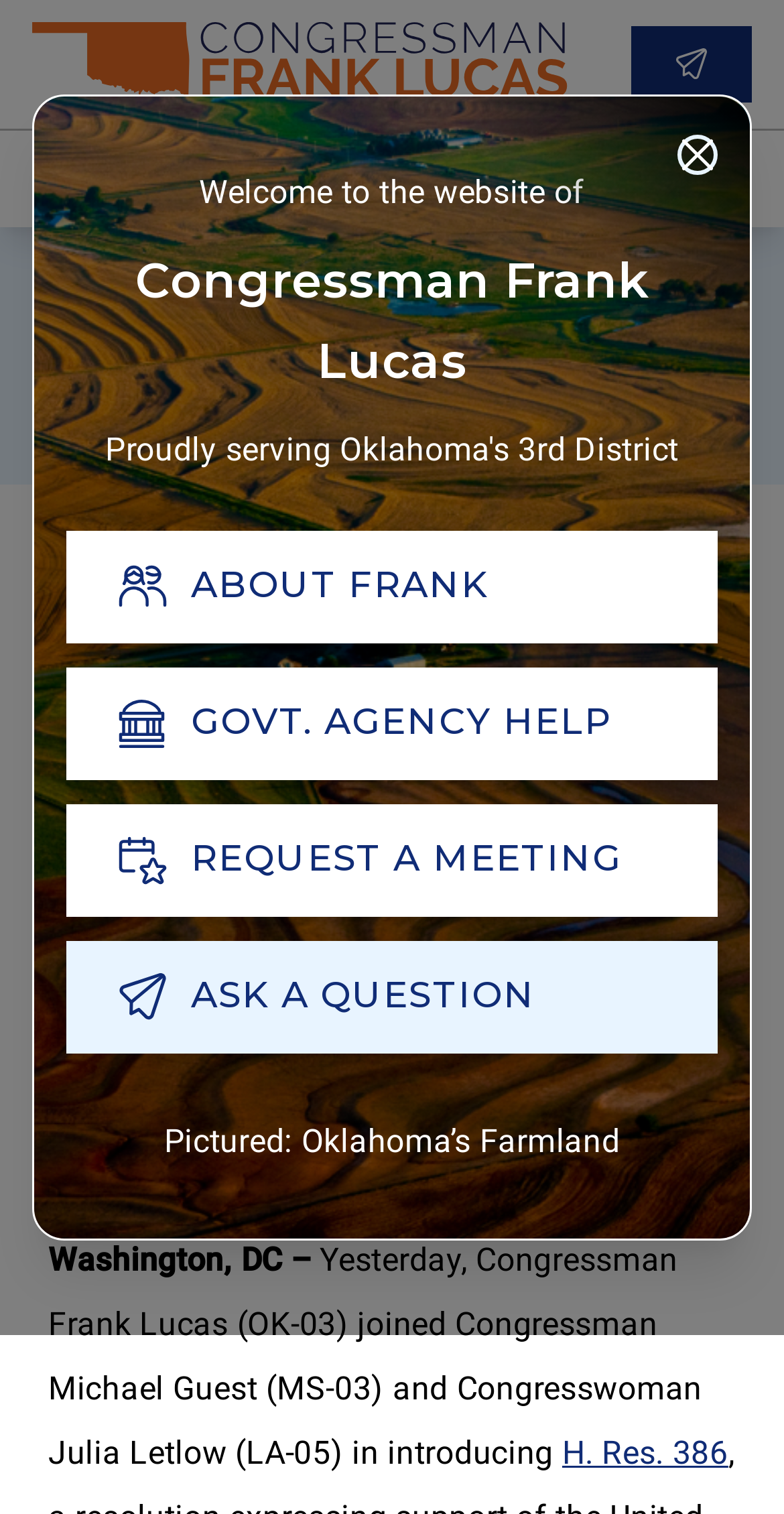Identify the bounding box coordinates for the UI element that matches this description: "Industry’s Untraceable Backchannel Into EPA".

None